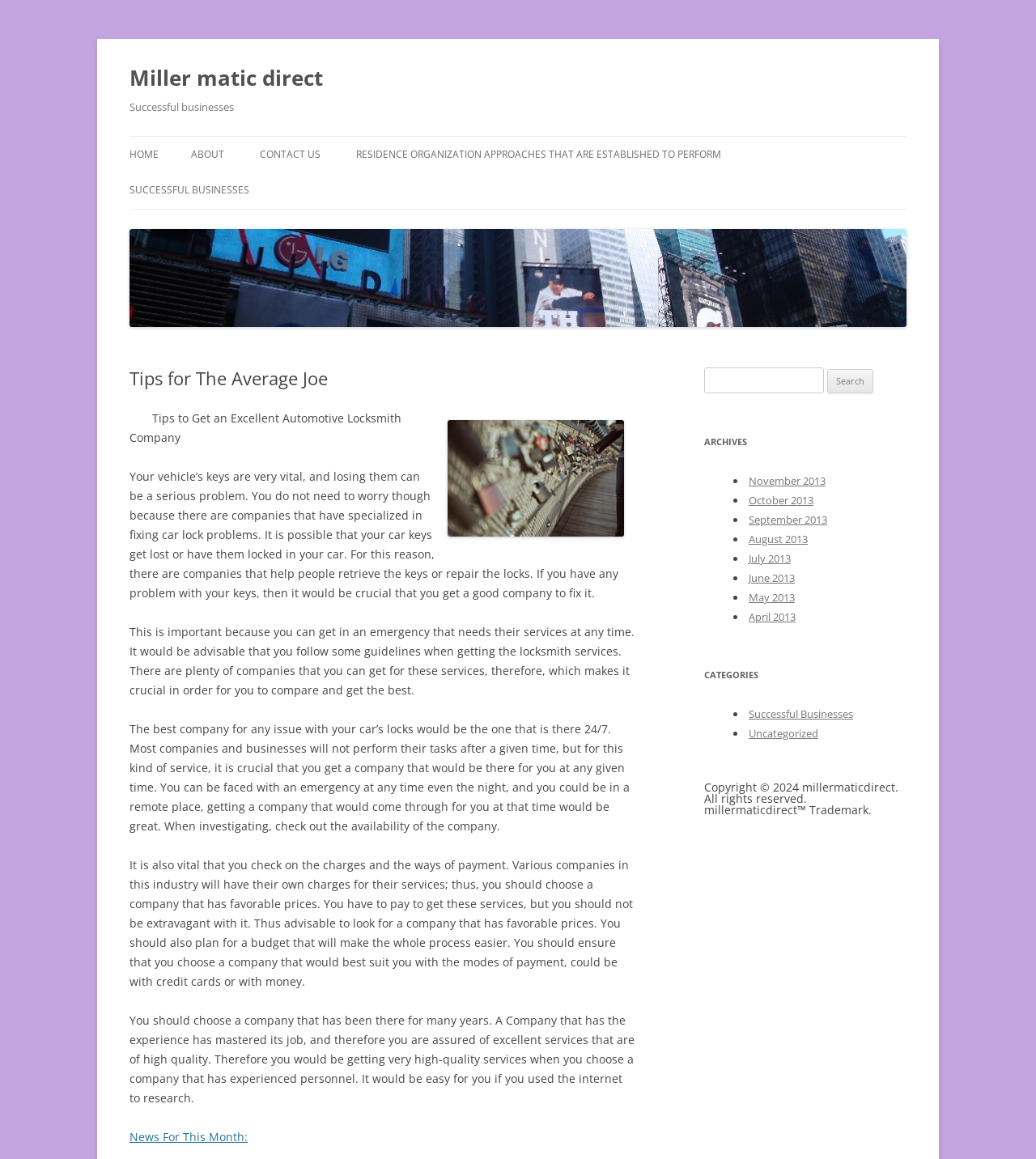Give a succinct answer to this question in a single word or phrase: 
What is the name of the company?

Miller matic direct